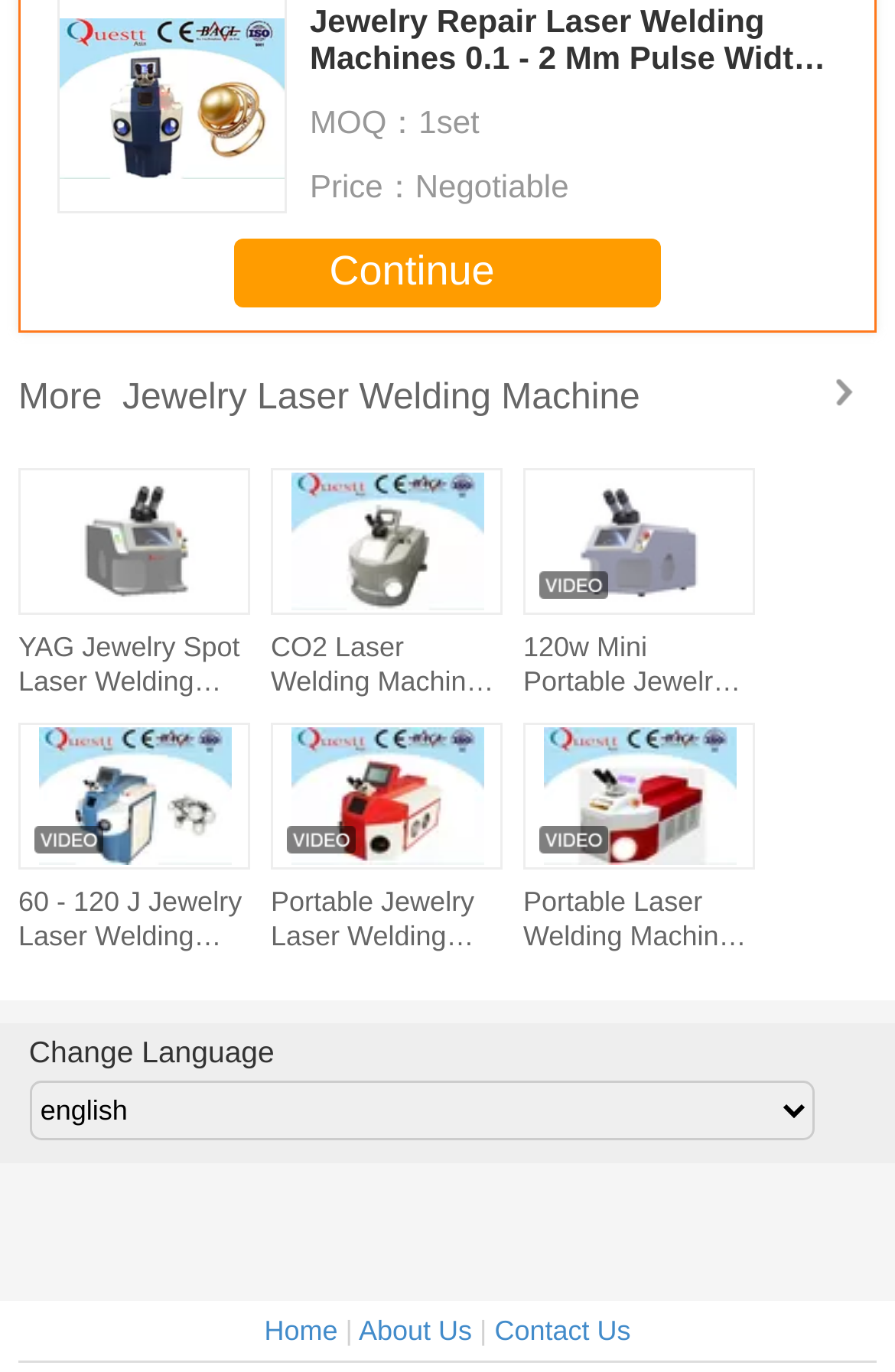What is the purpose of the 'Continue' button?
Can you provide an in-depth and detailed response to the question?

I found a 'Continue' button on the page, which suggests that it is used to proceed to the next step in a process, possibly to complete a purchase or to view more products.